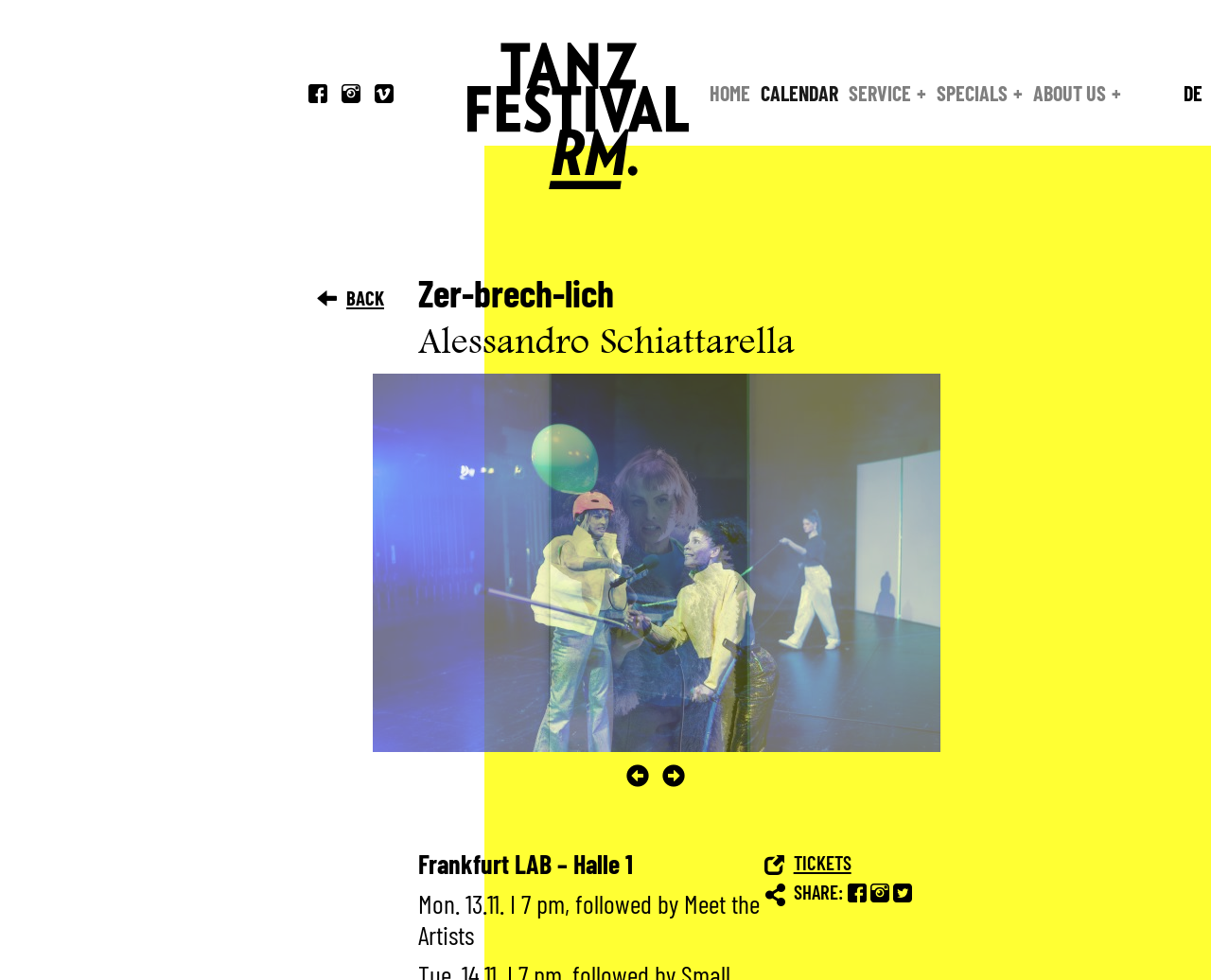Answer the question below in one word or phrase:
What is the name of the festival?

Zer-brech-lich